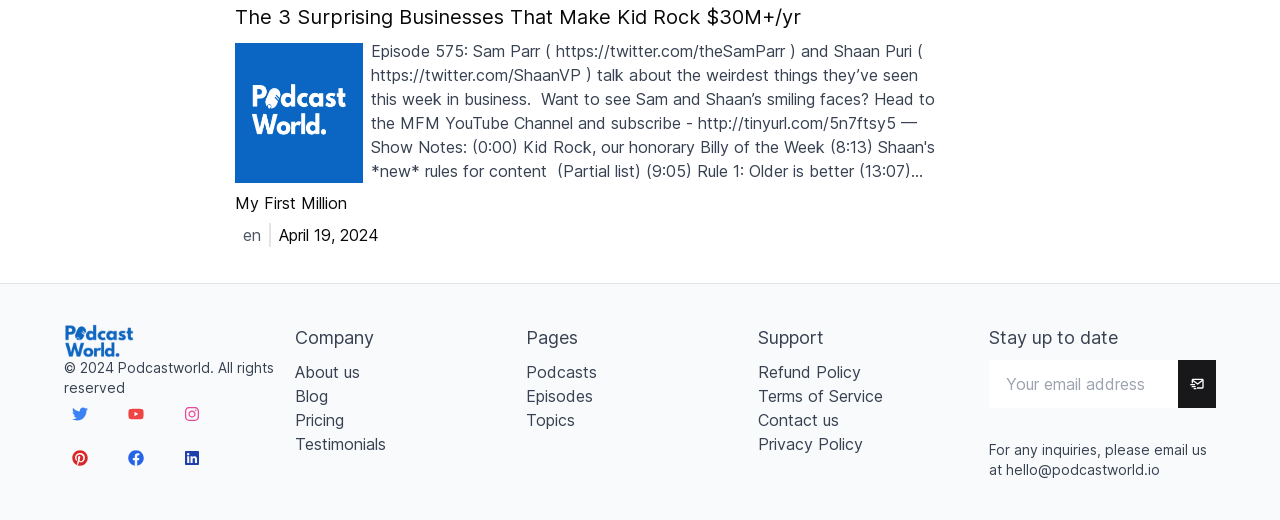Please identify the coordinates of the bounding box that should be clicked to fulfill this instruction: "Contact the team via email".

[0.786, 0.887, 0.906, 0.919]